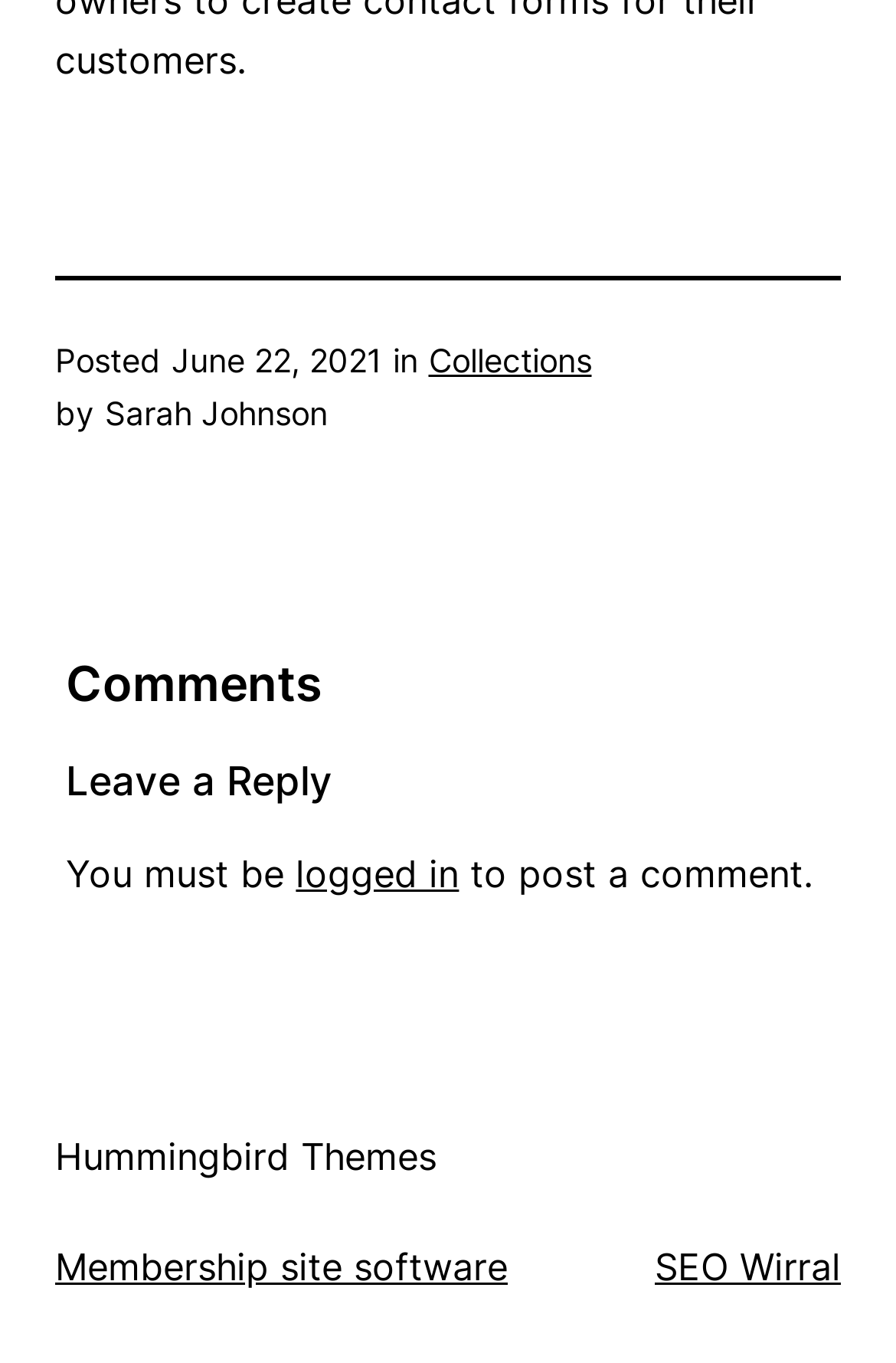When was the article posted?
Look at the image and answer the question using a single word or phrase.

June 22, 2021